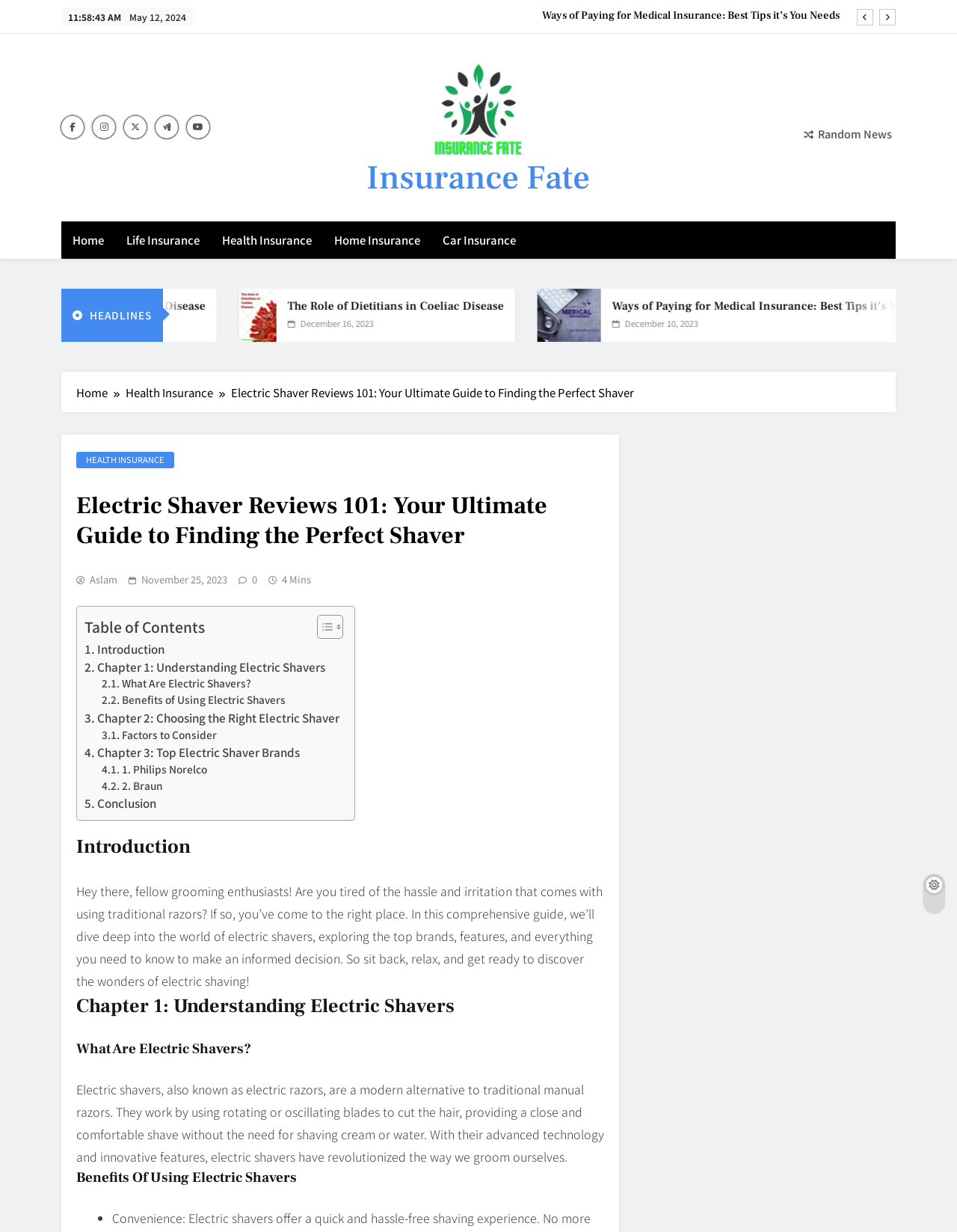What is the current date?
Please use the image to provide a one-word or short phrase answer.

May 12, 2024